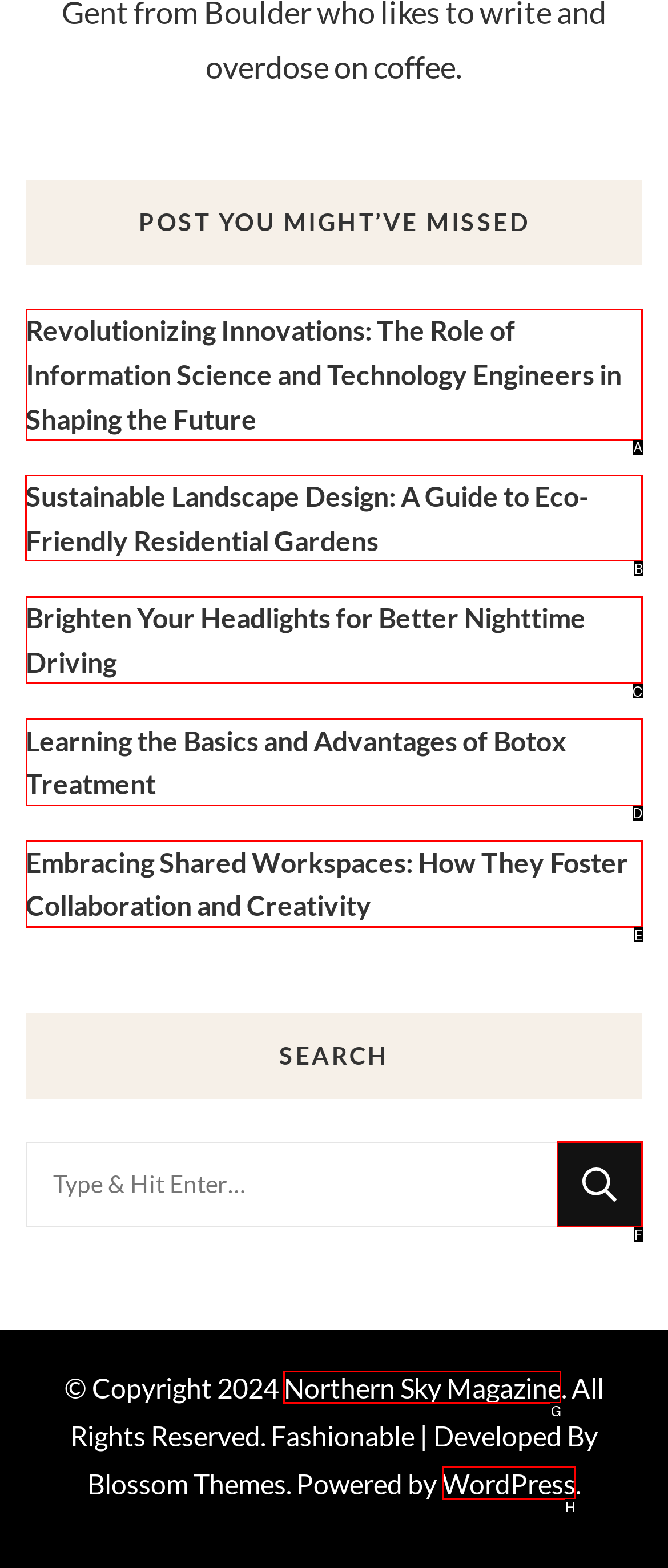Determine which element should be clicked for this task: Learn about Sustainable Landscape Design
Answer with the letter of the selected option.

B